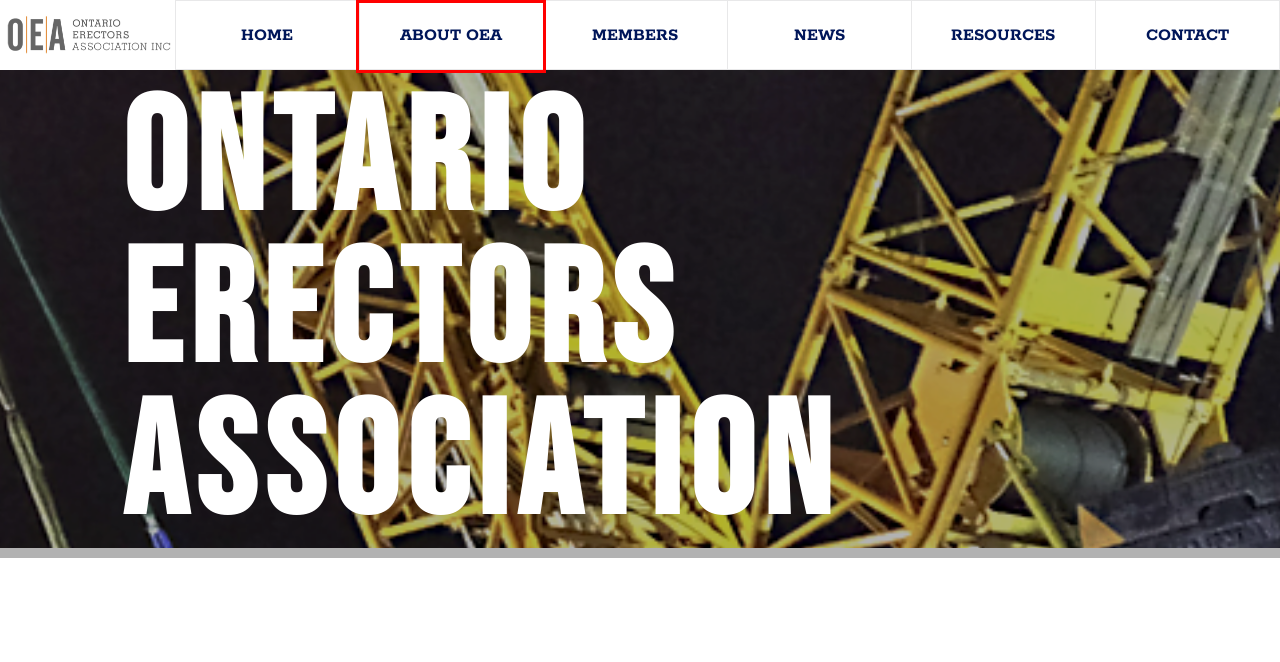Review the webpage screenshot and focus on the UI element within the red bounding box. Select the best-matching webpage description for the new webpage that follows after clicking the highlighted element. Here are the candidates:
A. Resources - Ontario Erectors Association
B. Ontario Erectors Association - Built to last.
C. Members - Ontario Erectors Association
D. About OEA - Ontario Erectors Association
E. Tag: Working Capital - Ontario Erectors Association
F. News - Ontario Erectors Association
G. Category: Webinar - Ontario Erectors Association
H. Contact - Ontario Erectors Association

D